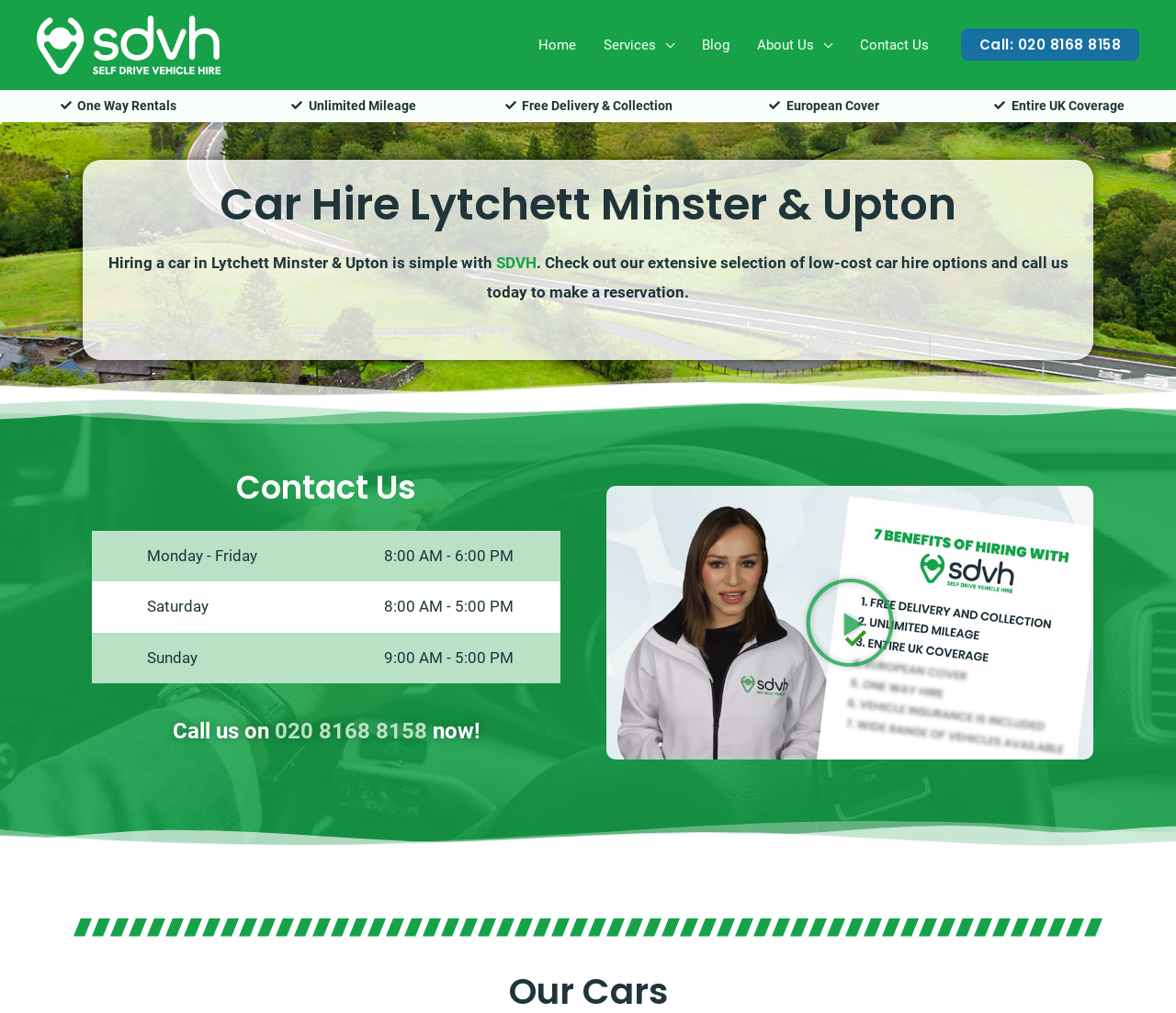Please specify the bounding box coordinates of the clickable region to carry out the following instruction: "Play the video about SDVH". The coordinates should be four float numbers between 0 and 1, in the format [left, top, right, bottom].

[0.684, 0.569, 0.762, 0.66]